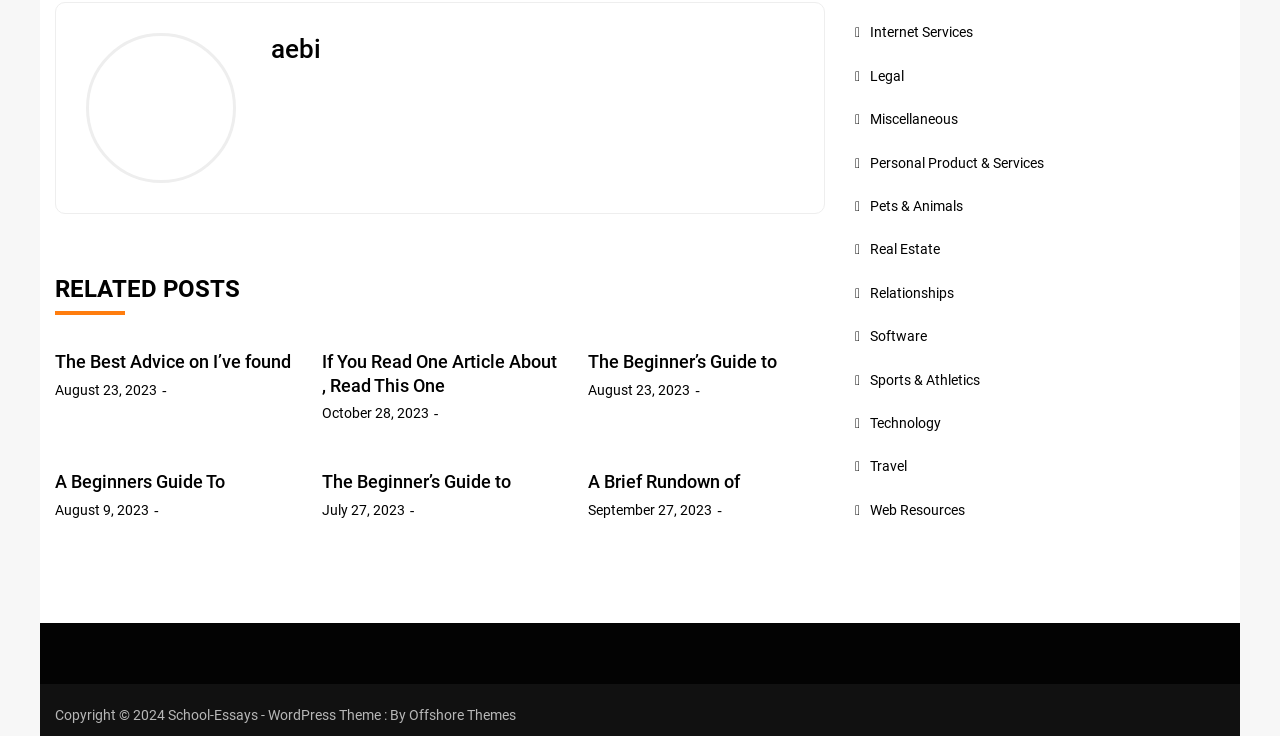Using the element description: "Legal", determine the bounding box coordinates. The coordinates should be in the format [left, top, right, bottom], with values between 0 and 1.

[0.668, 0.092, 0.706, 0.114]